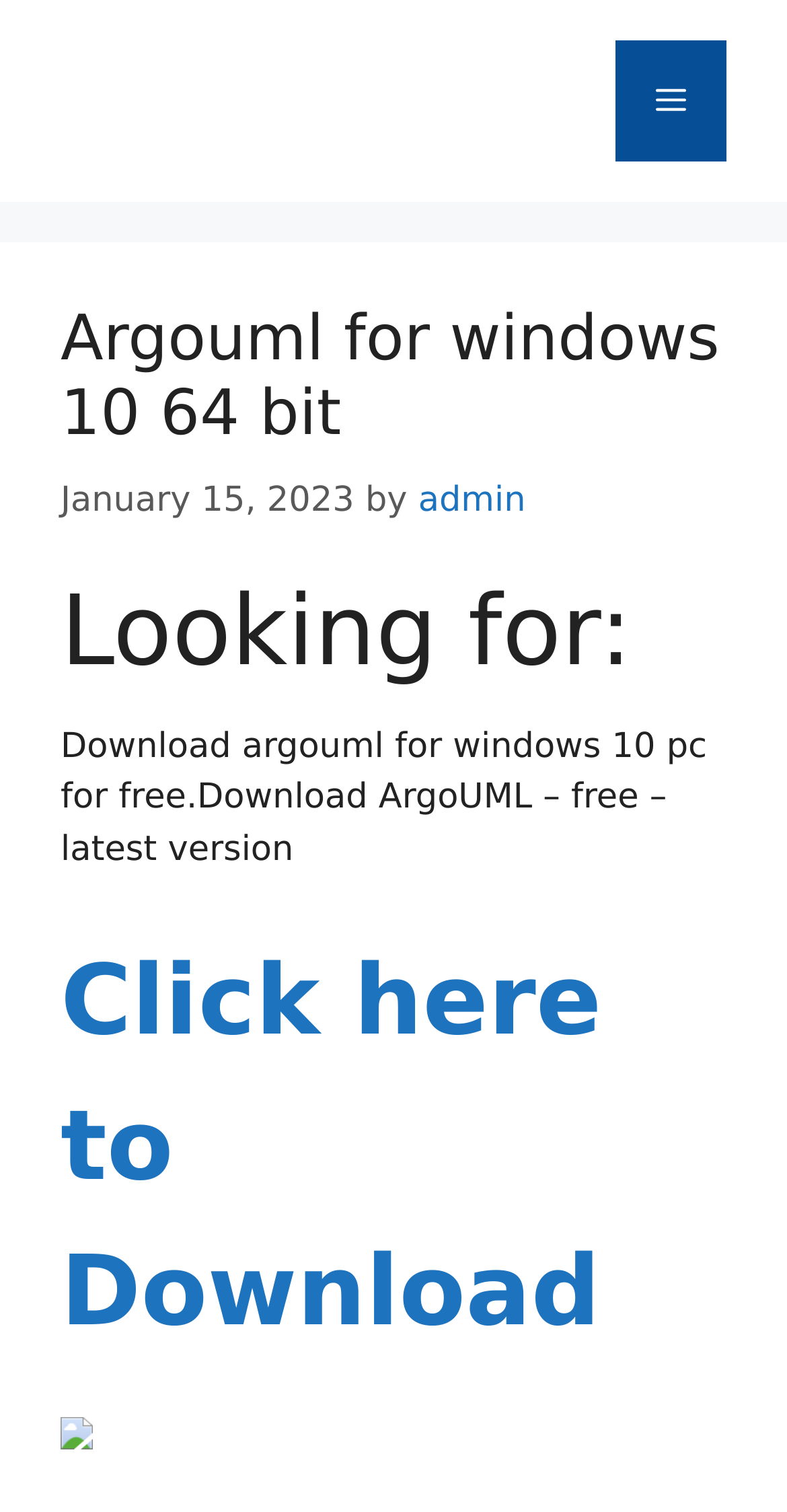Provide your answer in a single word or phrase: 
What is the purpose of the webpage?

Download ArgoUML